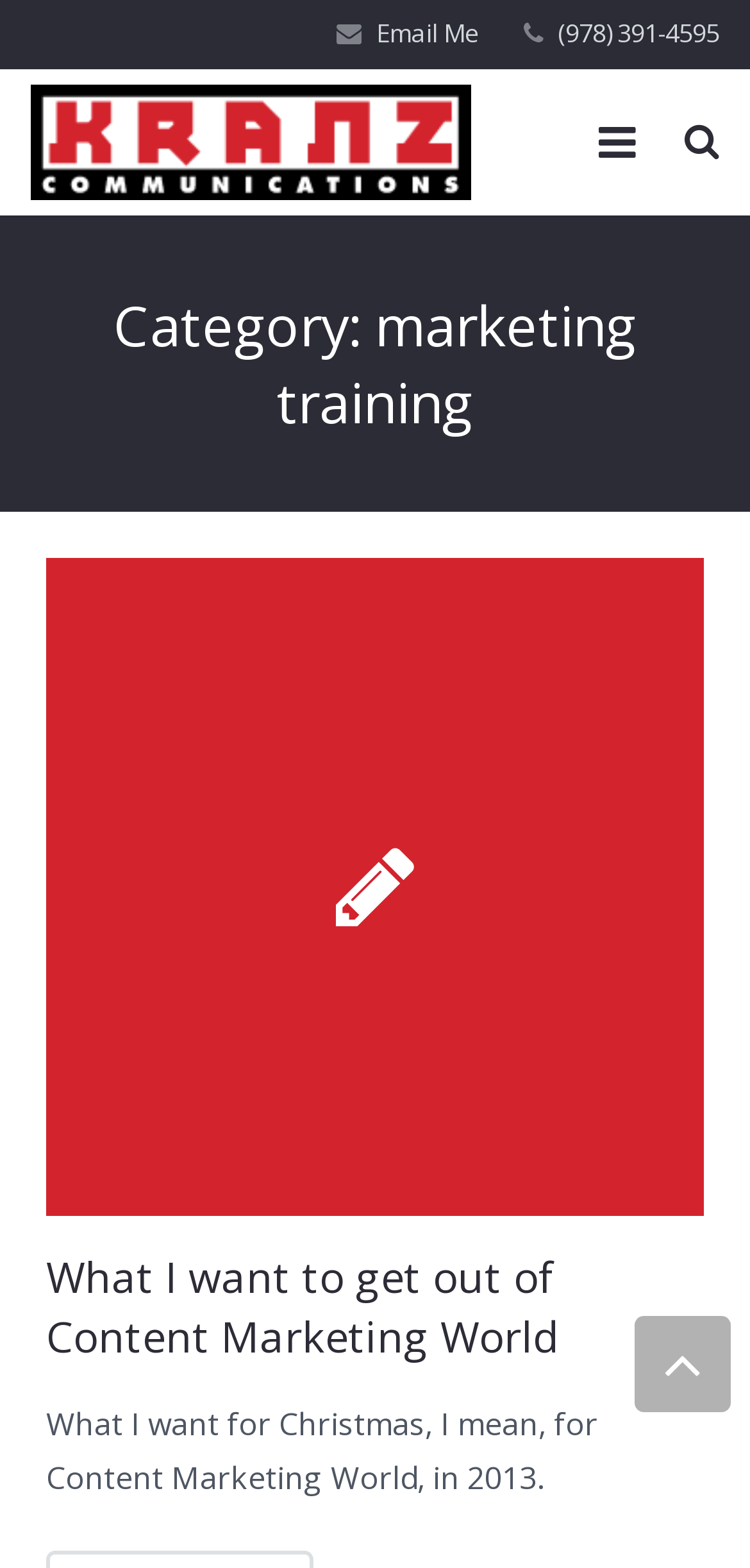What is the phone number on the webpage?
Based on the image, give a concise answer in the form of a single word or short phrase.

(978) 391-4595